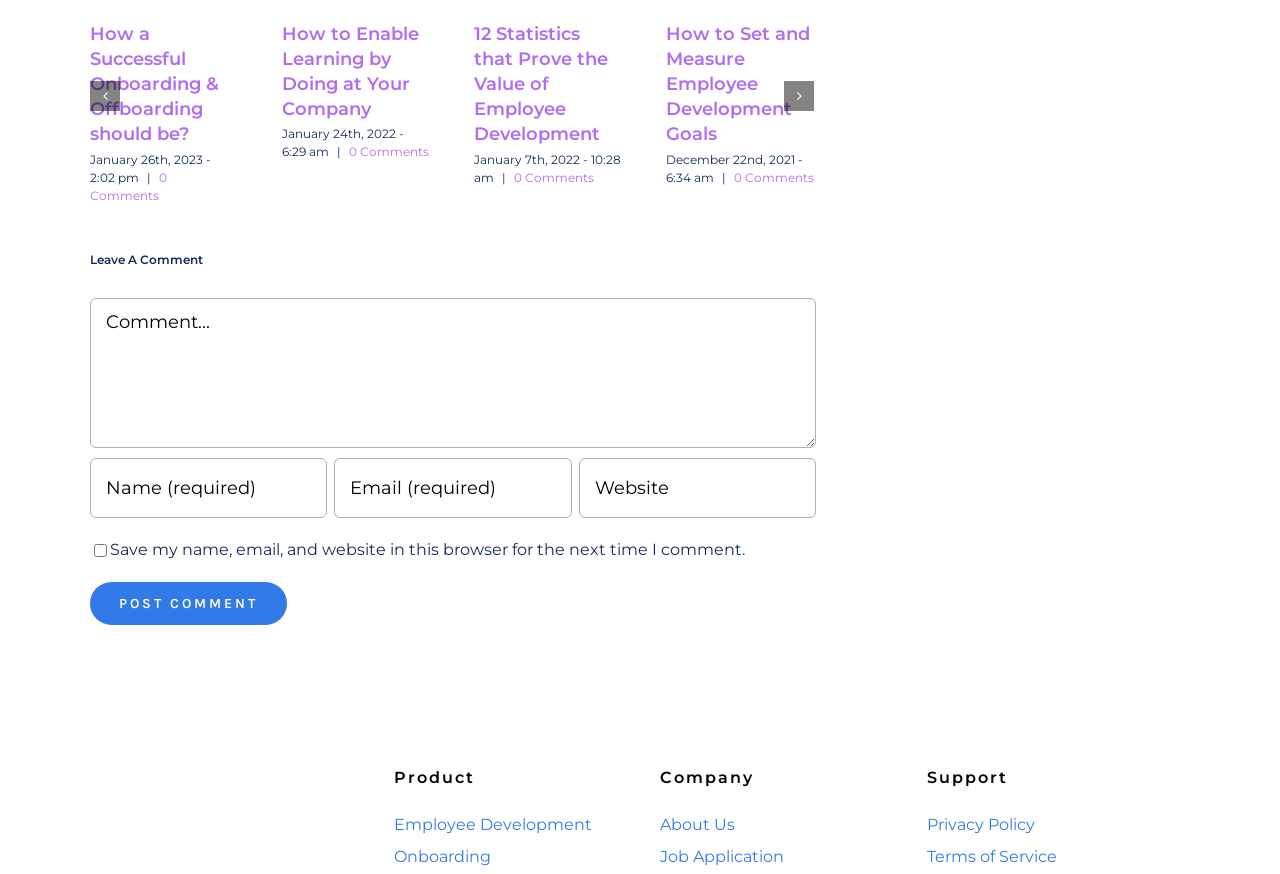Determine the bounding box coordinates of the area to click in order to meet this instruction: "Click on 'How a Successful Onboarding & Offboarding should be?'".

[0.07, 0.026, 0.171, 0.166]